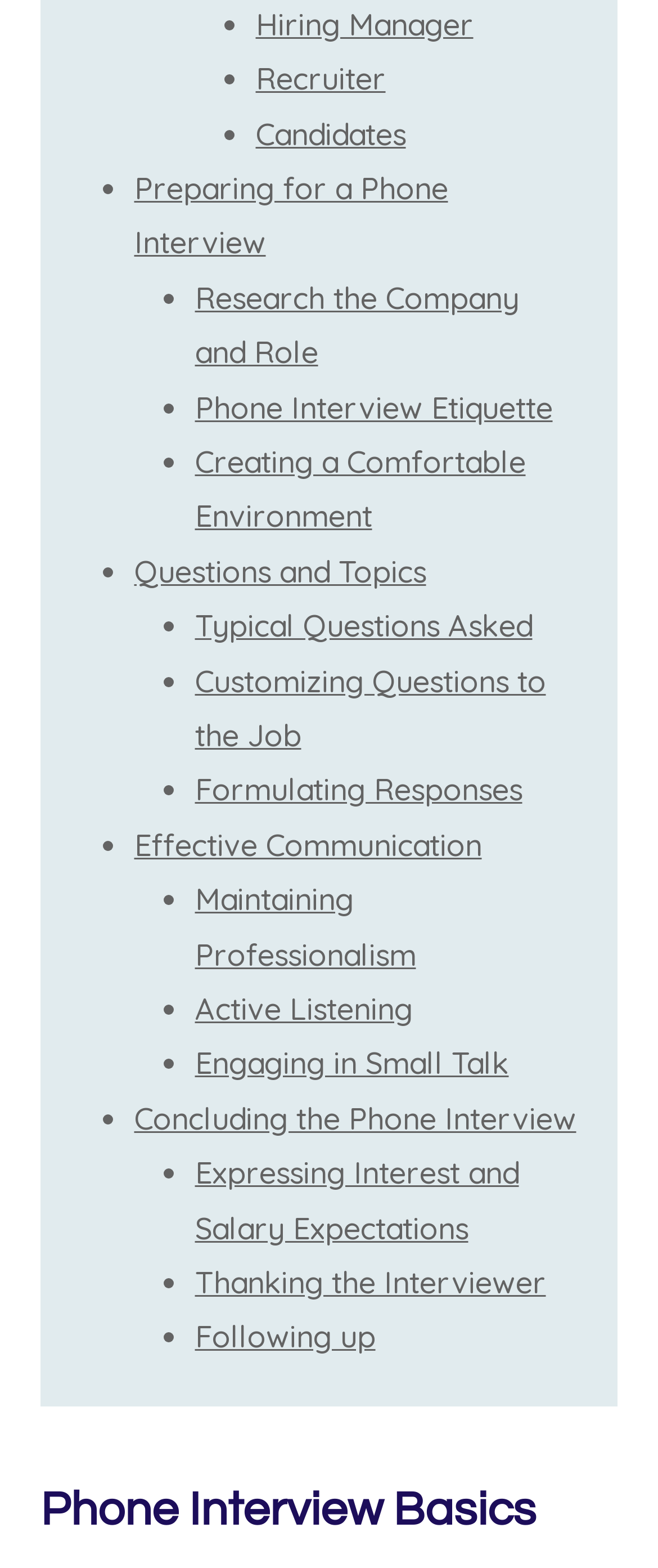Can you find the bounding box coordinates of the area I should click to execute the following instruction: "Read 'Phone Interview Etiquette'"?

[0.296, 0.247, 0.84, 0.272]